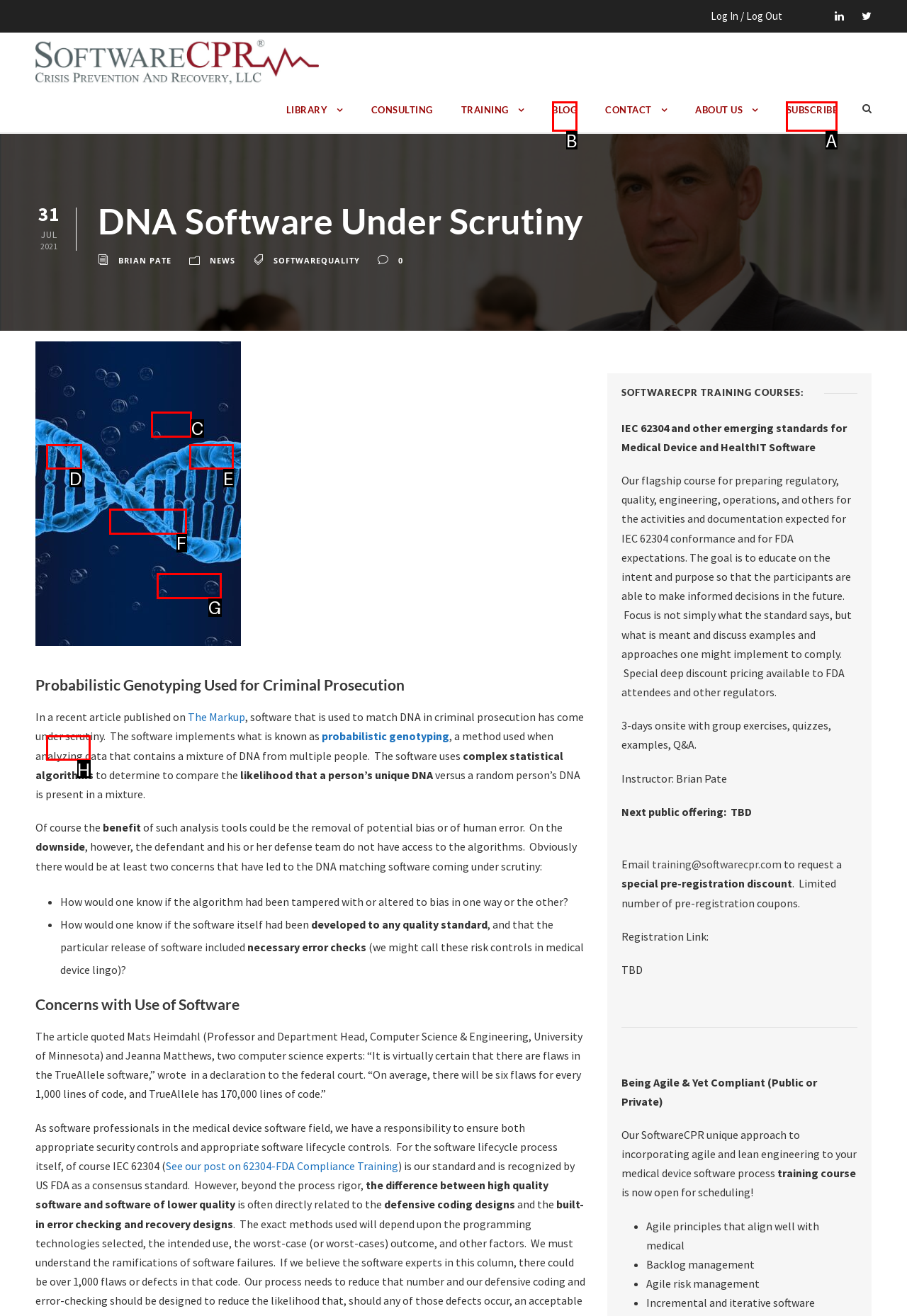Indicate which red-bounded element should be clicked to perform the task: Subscribe Answer with the letter of the correct option.

A